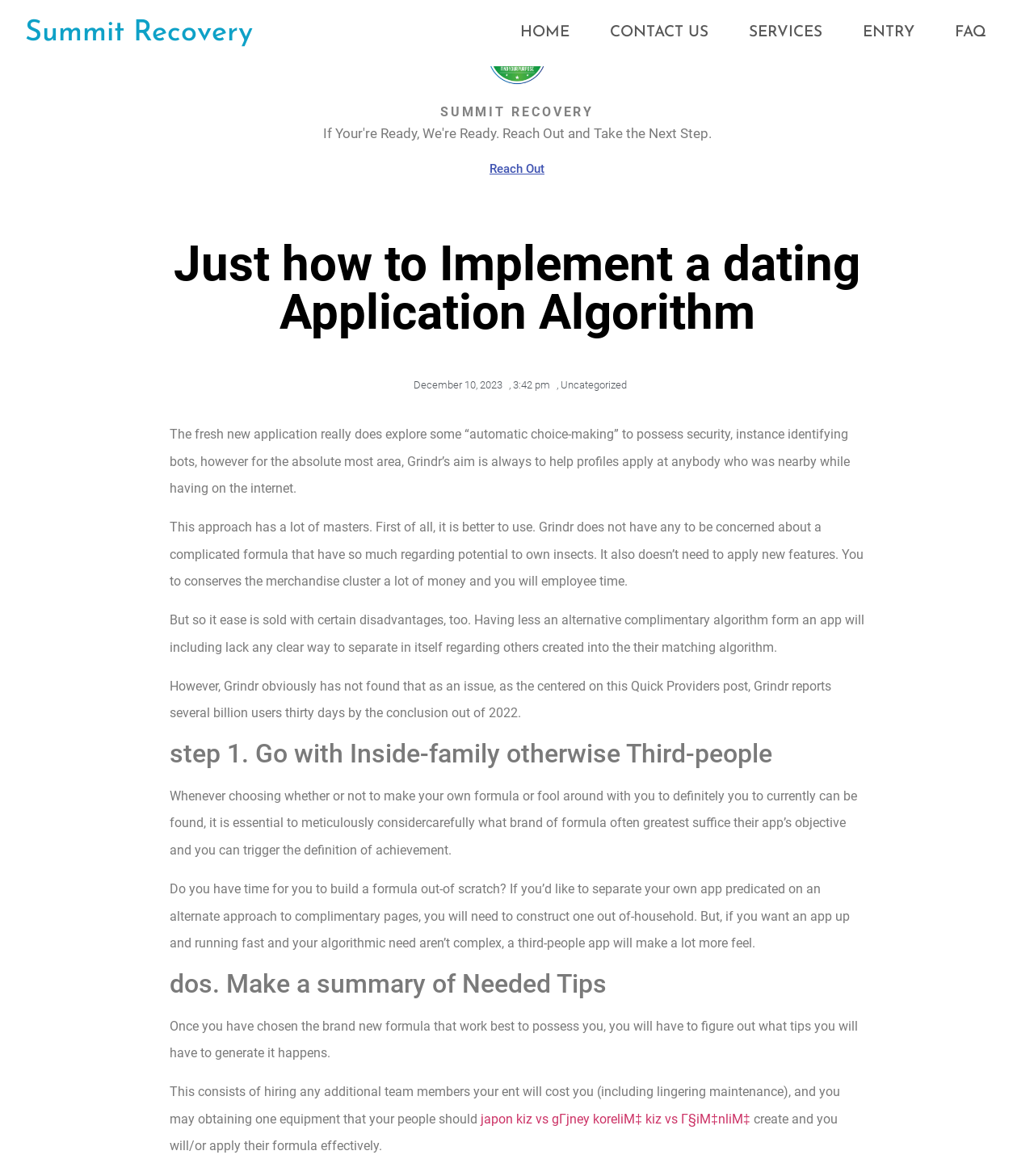Pinpoint the bounding box coordinates for the area that should be clicked to perform the following instruction: "Click on 'SERVICES'".

[0.704, 0.017, 0.815, 0.039]